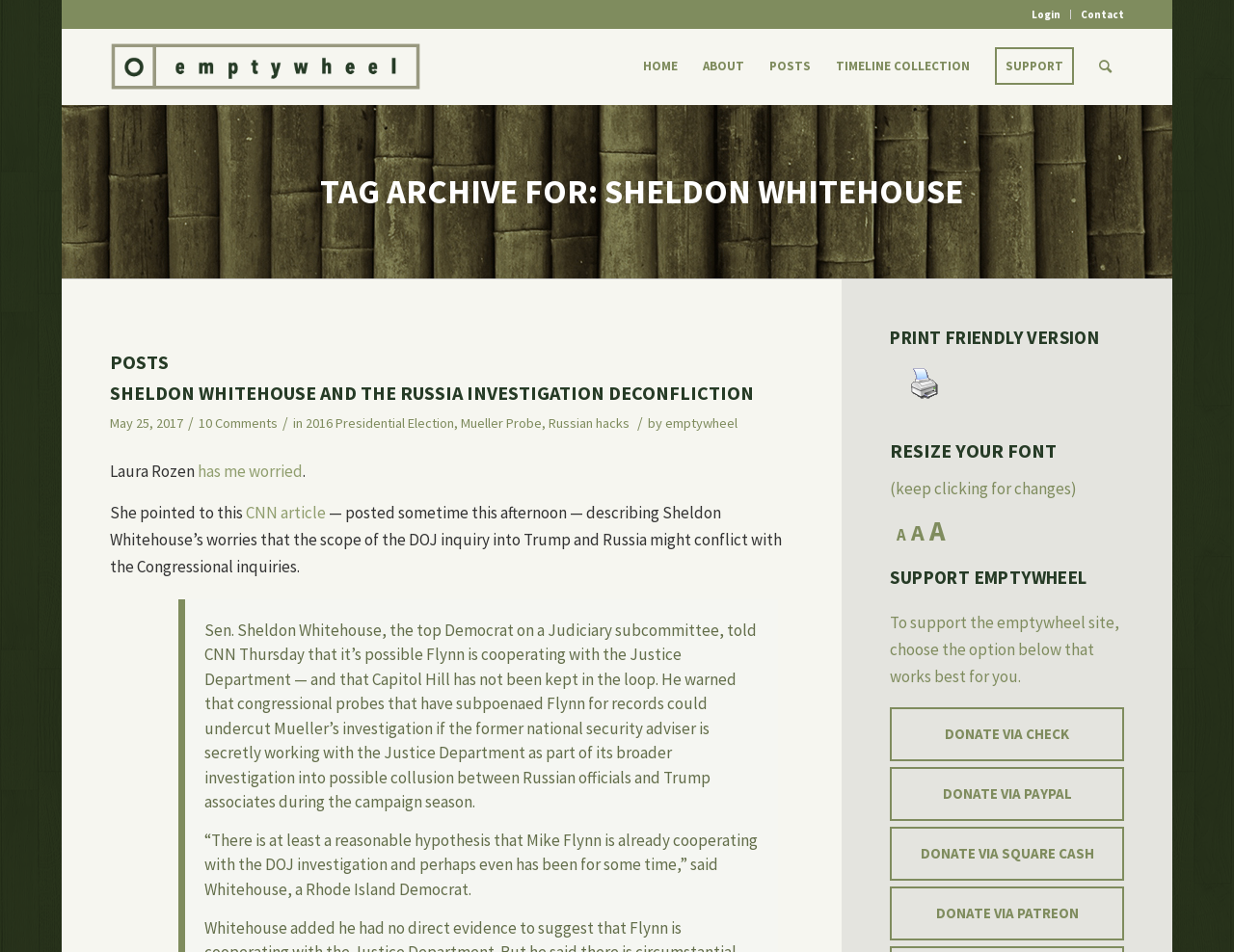Use the information in the screenshot to answer the question comprehensively: How many comments are there on the post?

I obtained the answer by looking at the link '10 Comments' which is located below the post title 'SHELDON WHITEHOUSE AND THE RUSSIA INVESTIGATION DECONFLICTION'.